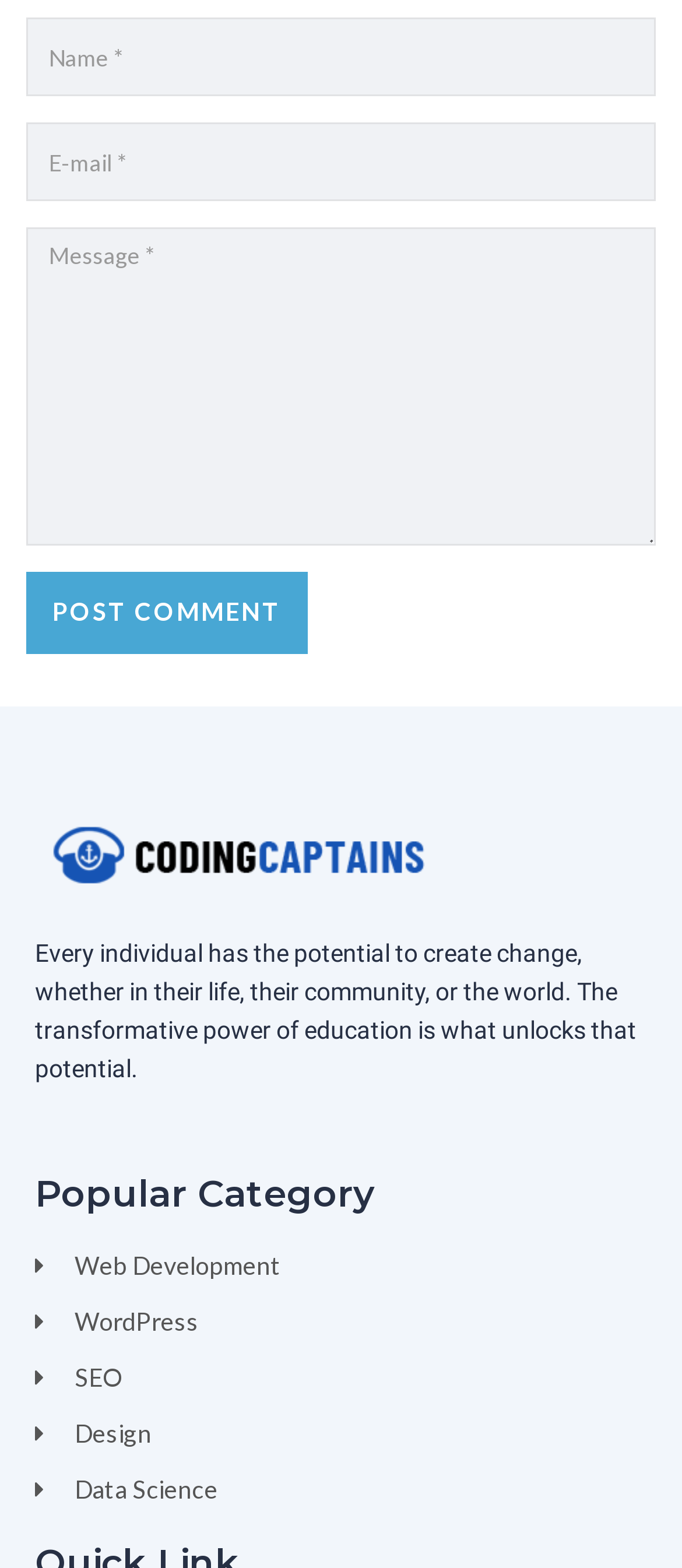Locate the bounding box of the UI element described in the following text: "Data Science".

[0.051, 0.938, 0.949, 0.963]